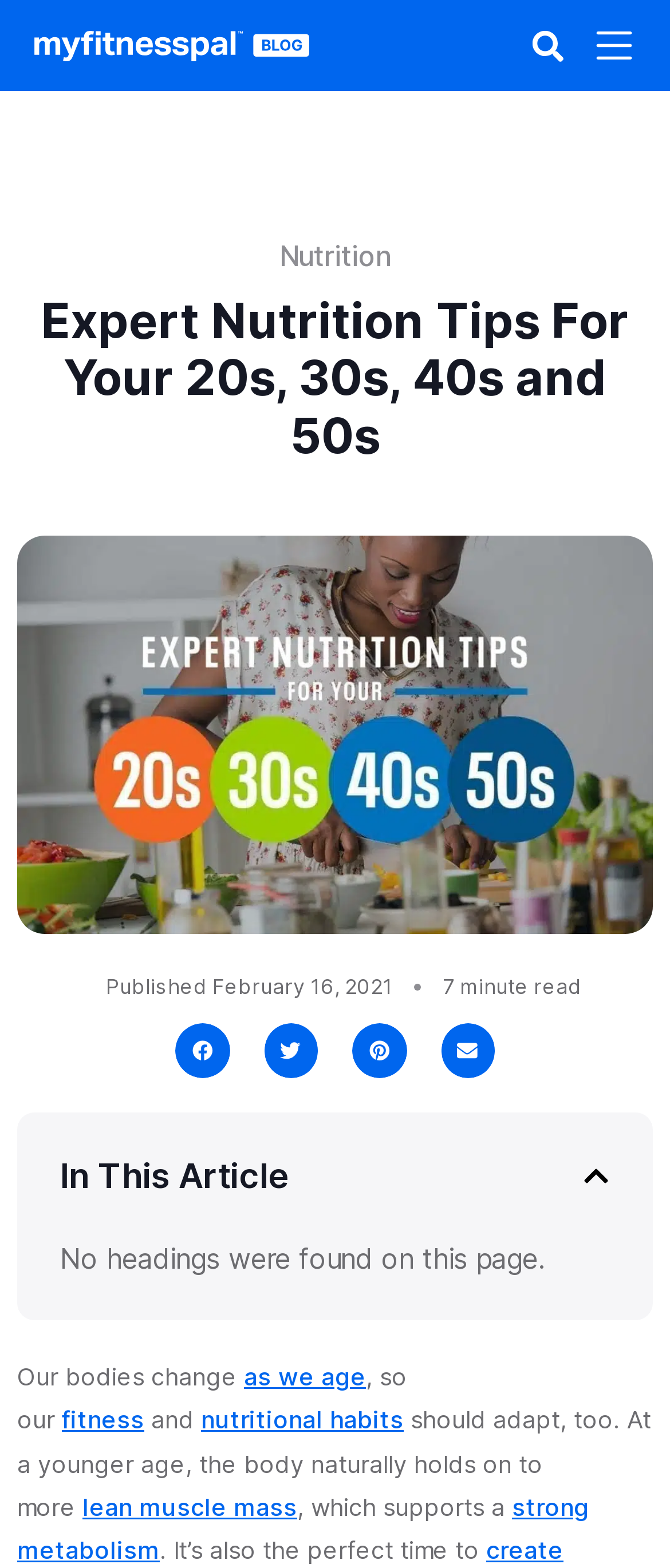Based on the element description: "Home", identify the UI element and provide its bounding box coordinates. Use four float numbers between 0 and 1, [left, top, right, bottom].

None